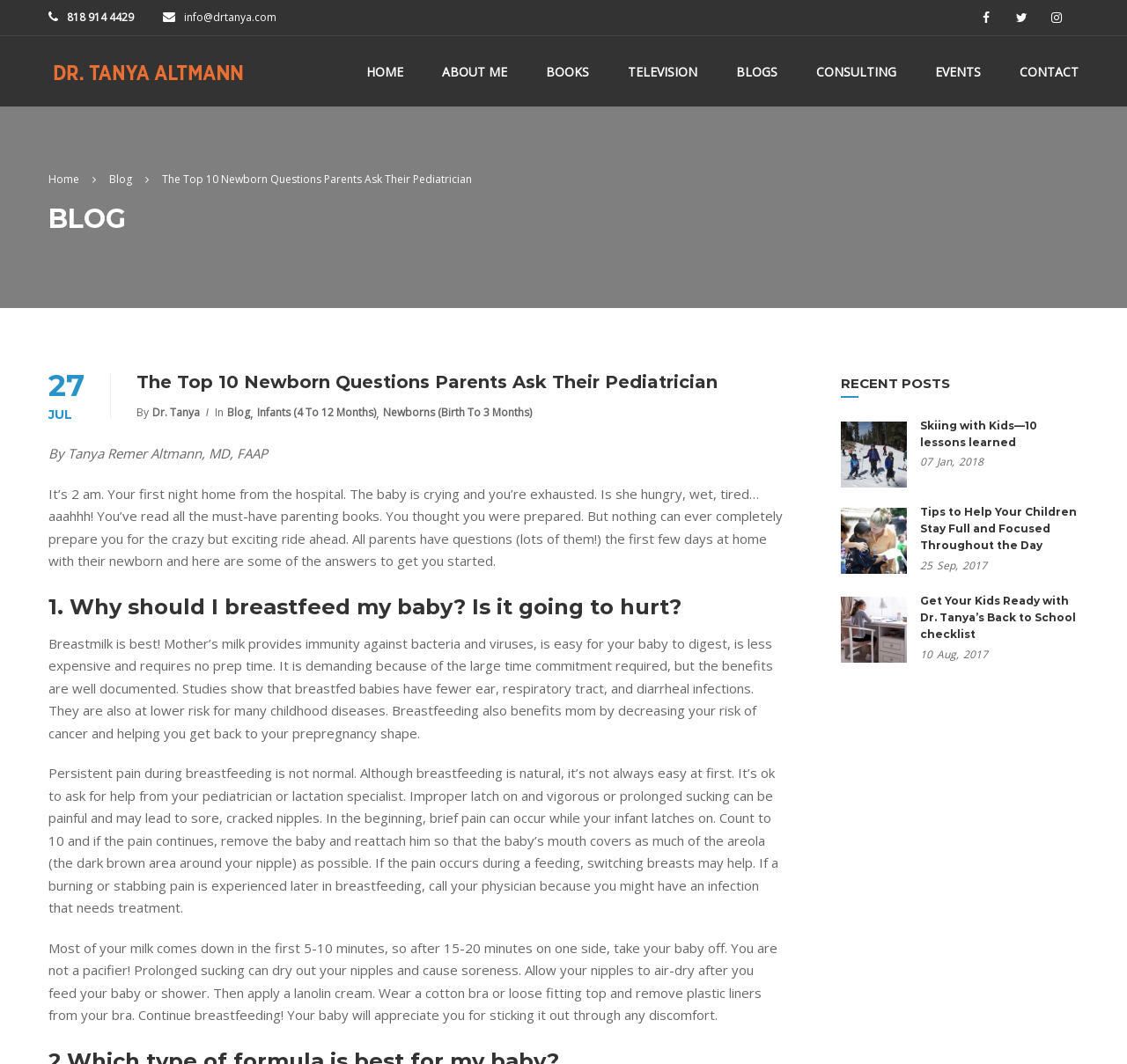What is the category of the blog post 'Skiing with Kids—10 lessons learned'?
Answer the question in a detailed and comprehensive manner.

The category of the blog post can be found in the 'RECENT POSTS' section, where it is listed as 'Skiing with Kids—10 lessons learned' under the category 'Infants (4 To 12 Months)'.